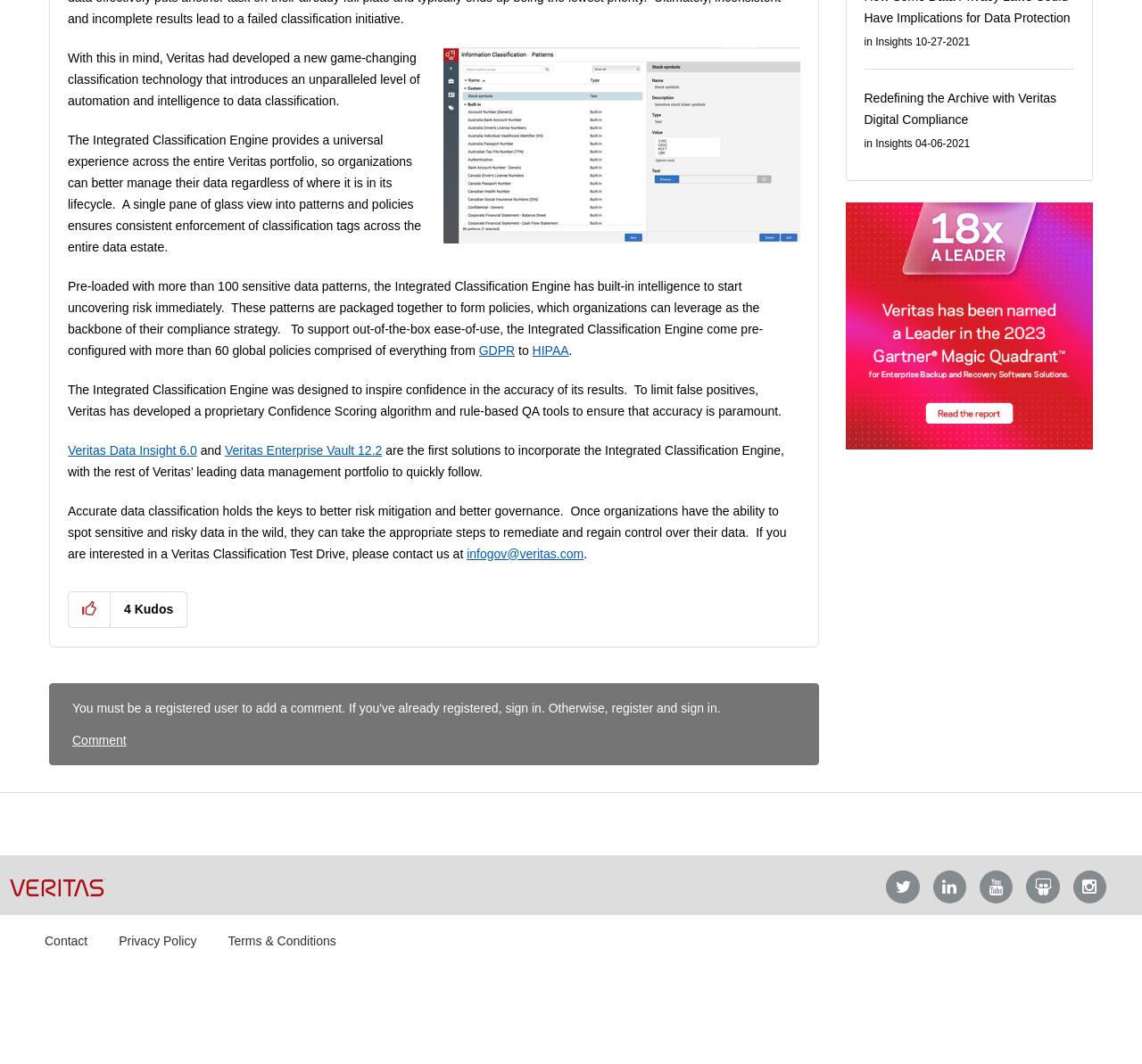Identify the bounding box for the UI element specified in this description: "Privacy Policy". The coordinates must be four float numbers between 0 and 1, formatted as [left, top, right, bottom].

[0.104, 0.878, 0.172, 0.891]